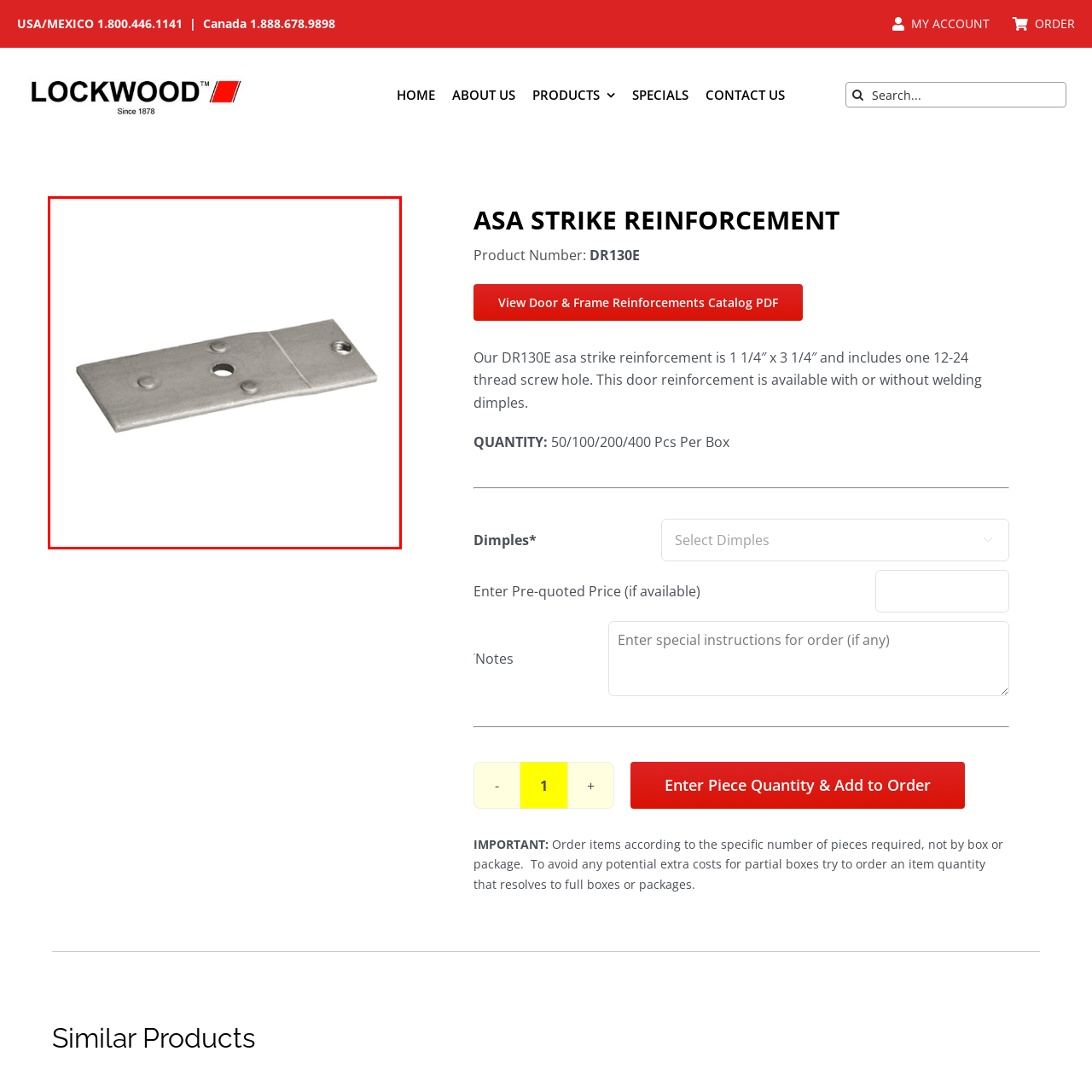Offer an in-depth description of the scene contained in the red rectangle.

The image depicts a metallic door reinforcement plate, specifically the ASA Strike Reinforcement model DR130E from Lockwood Industries. The plate features a rectangular shape with a smooth, brushed metal finish, designed for enhancing the security of doors. Notably, it includes one circular screw hole strategically positioned for easy installation, along with two distinct dimples that aid in gripping and securing the reinforcement. This product measures 1 1/4″ x 3 1/4″ and is intended to provide increased durability and resistance against forced entry. It's suitable for various door types and comes with options for either having dimples or being flat, accommodating different installation preferences.